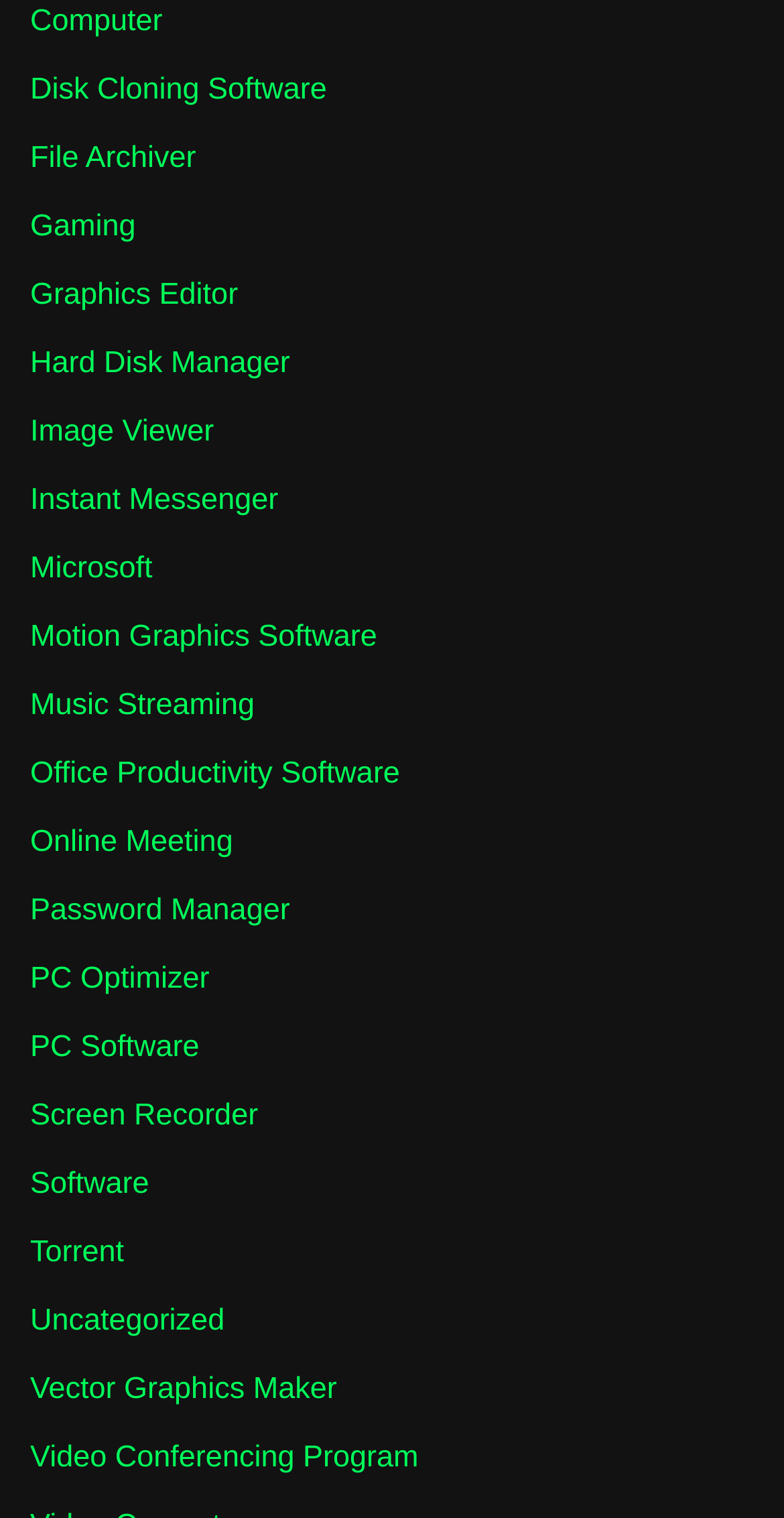Identify the bounding box coordinates of the clickable region required to complete the instruction: "Browse books under the 'Adventure' tag". The coordinates should be given as four float numbers within the range of 0 and 1, i.e., [left, top, right, bottom].

None